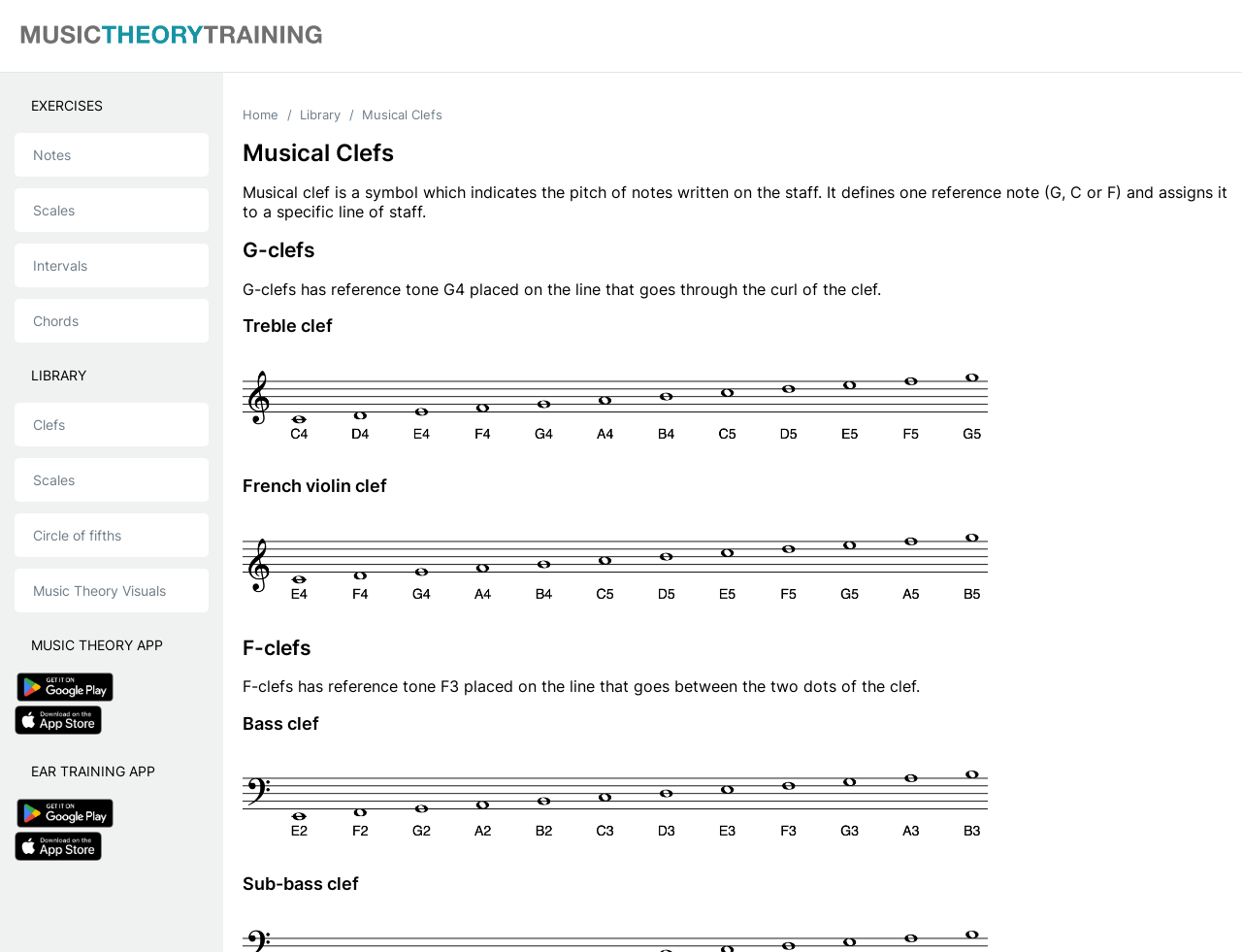Please determine the bounding box coordinates of the area that needs to be clicked to complete this task: 'Click on the 'Notes' link'. The coordinates must be four float numbers between 0 and 1, formatted as [left, top, right, bottom].

[0.012, 0.14, 0.168, 0.186]